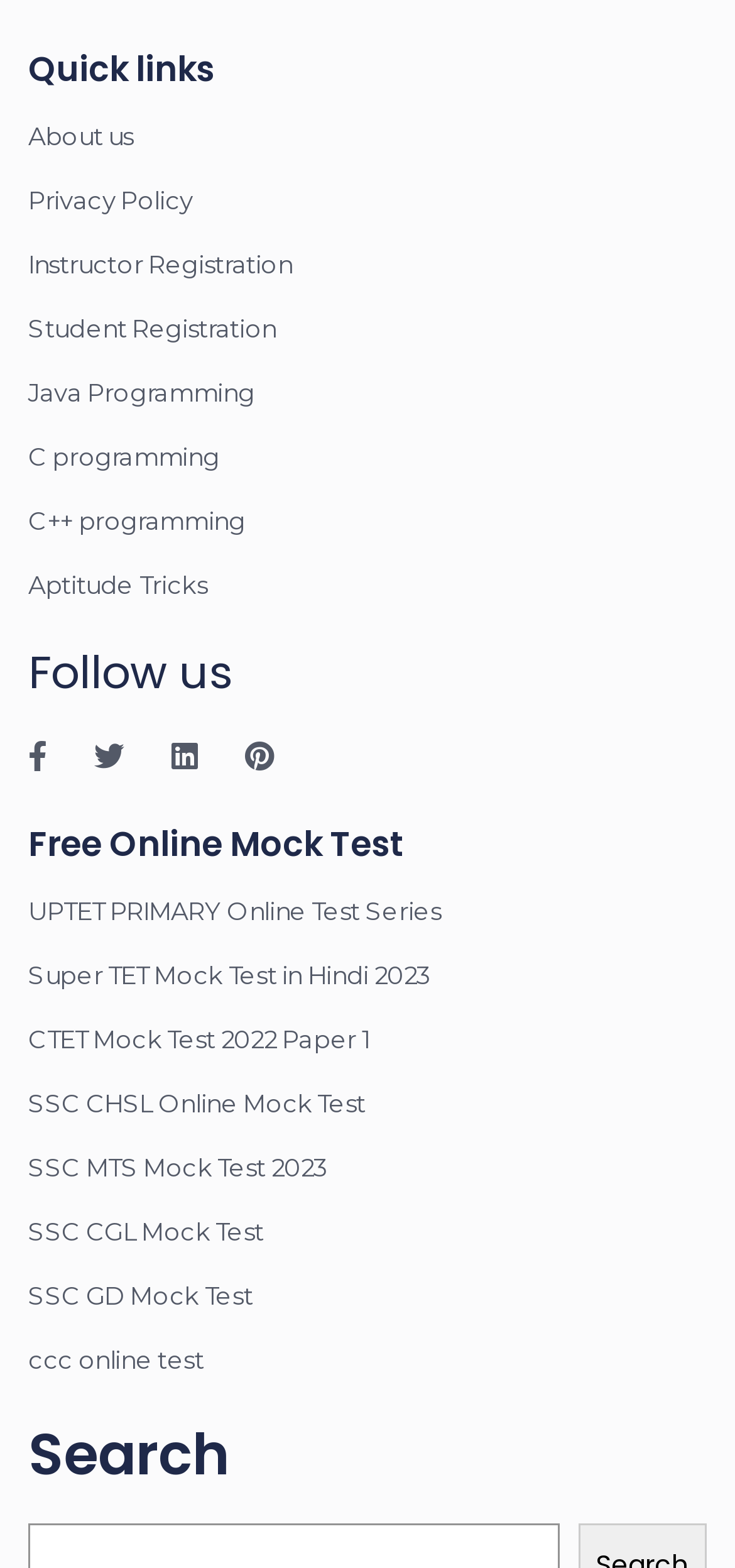Utilize the details in the image to give a detailed response to the question: What is the GDP of India in the April-June quarter of 2023-2024?

The answer can be found in the sixth question-answer pair on the webpage, where the question is 'चालू वित्त वर्ष (2023-2024) की अप्रैल-जून तिमाही में भारत का सकल घरेलू उत्पाद (GDP) प्रतिशत कितना है?' and the answer is 'उत्तर – 7.8 प्रतिशत'.